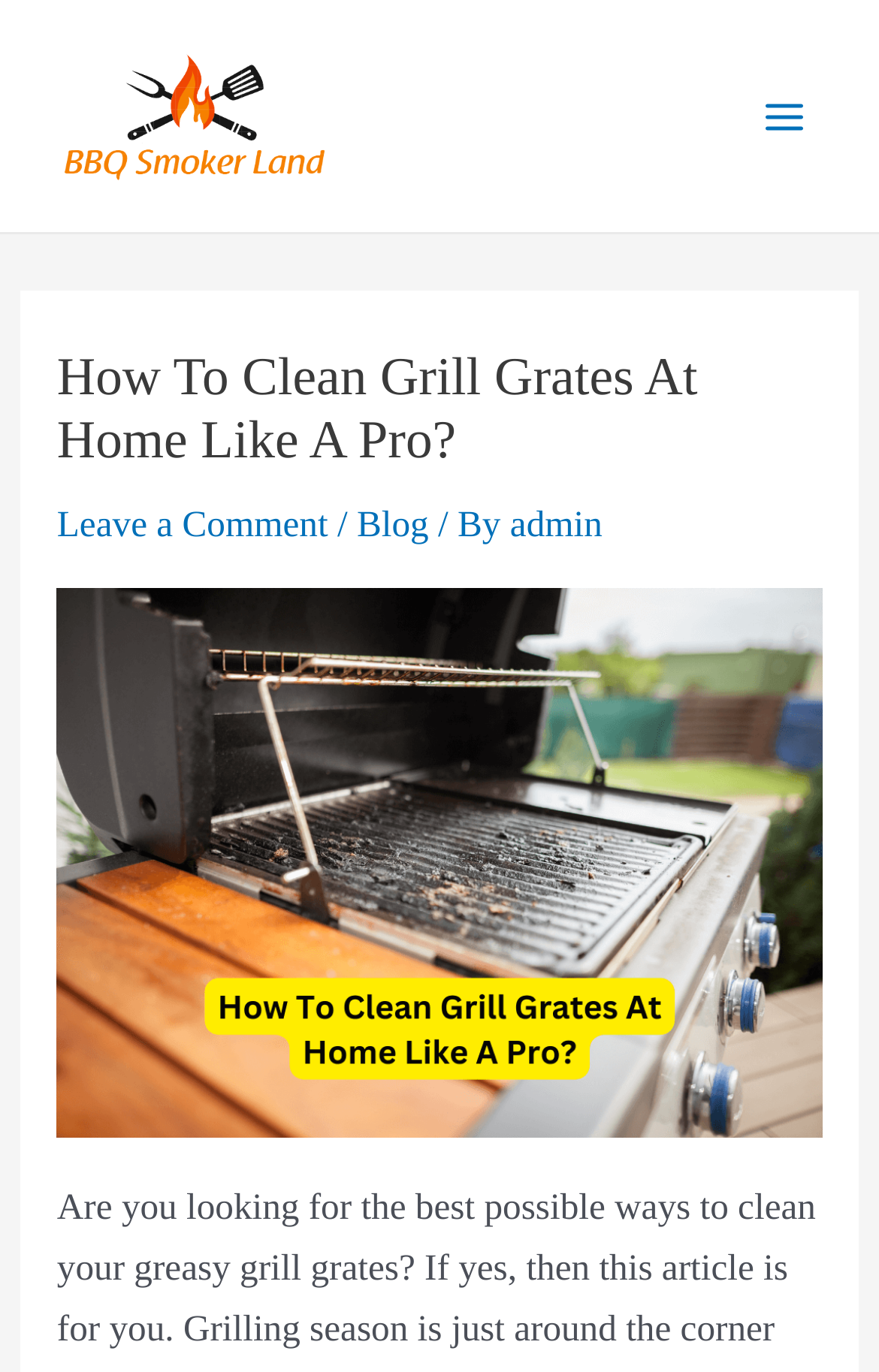Using floating point numbers between 0 and 1, provide the bounding box coordinates in the format (top-left x, top-left y, bottom-right x, bottom-right y). Locate the UI element described here: Leave a Comment

[0.065, 0.365, 0.373, 0.397]